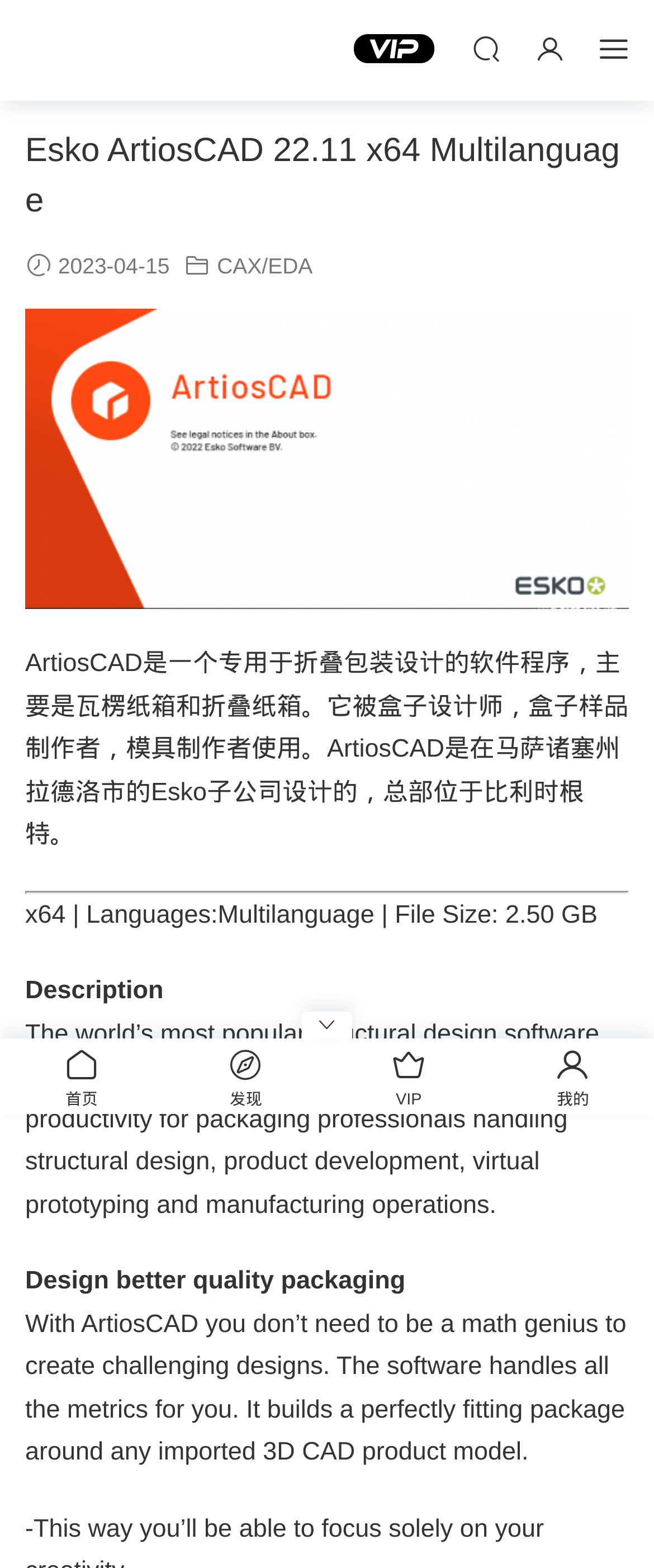Determine and generate the text content of the webpage's headline.

Esko ArtiosCAD 22.11 x64 Multilanguage